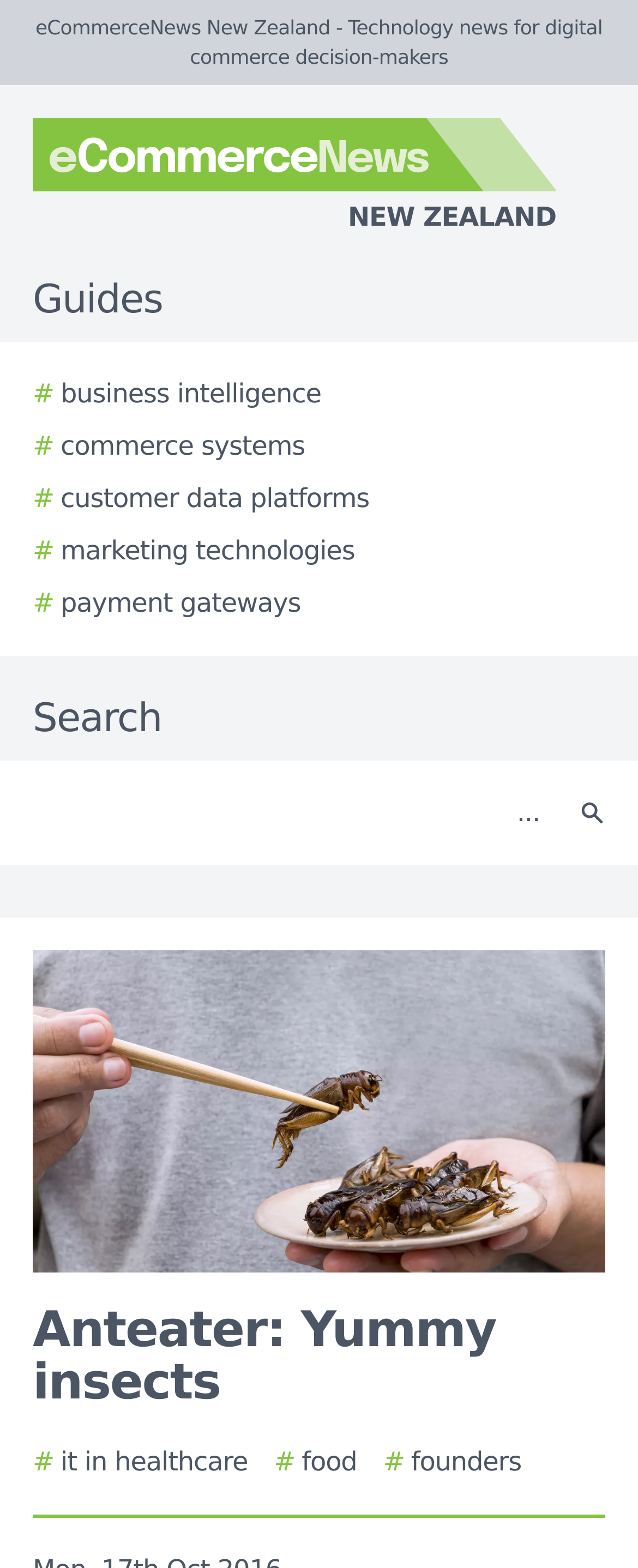Please find the bounding box coordinates of the element that must be clicked to perform the given instruction: "Click the eCommerceNews New Zealand logo". The coordinates should be four float numbers from 0 to 1, i.e., [left, top, right, bottom].

[0.0, 0.075, 0.923, 0.151]